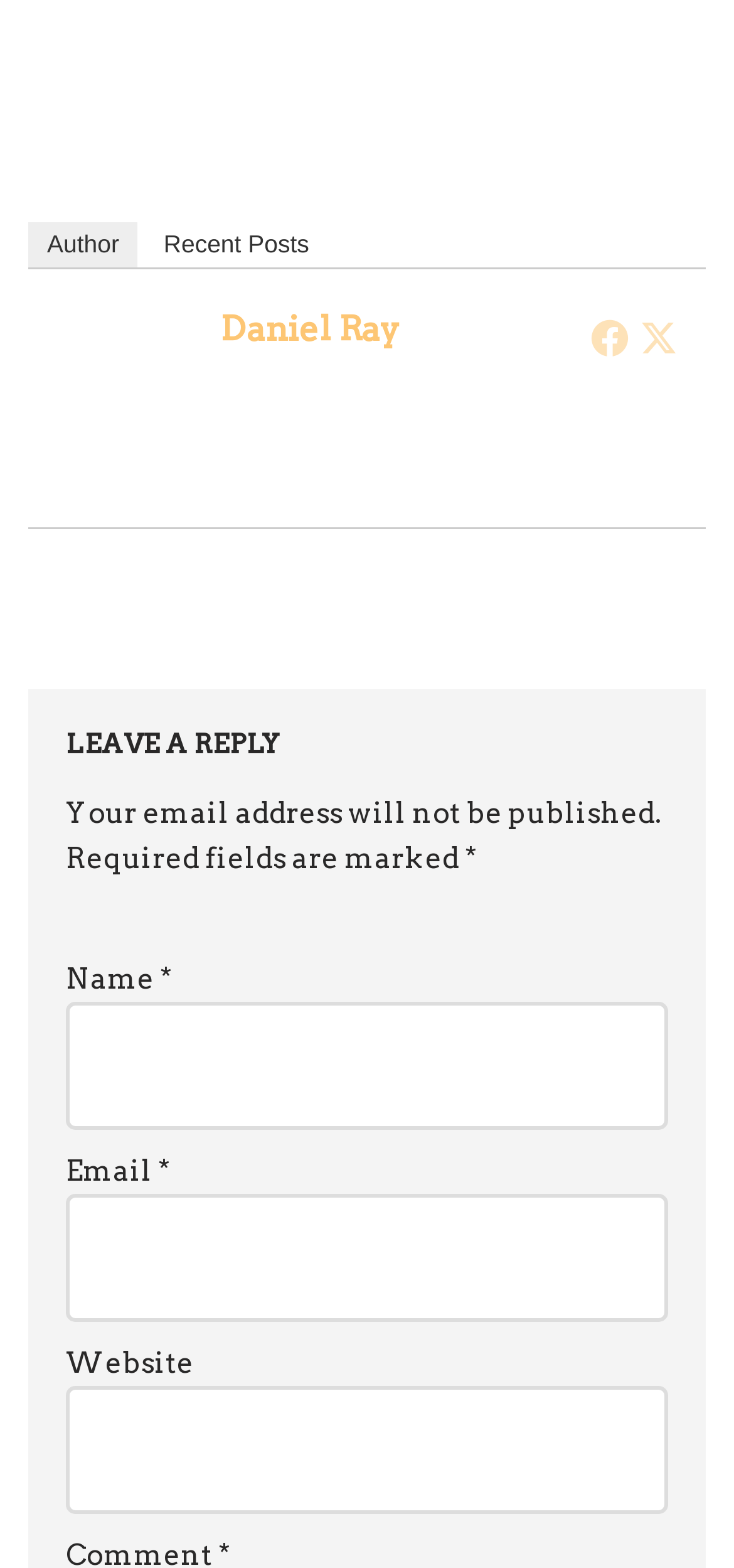Please determine the bounding box coordinates for the element that should be clicked to follow these instructions: "Enter your name".

[0.09, 0.639, 0.91, 0.721]